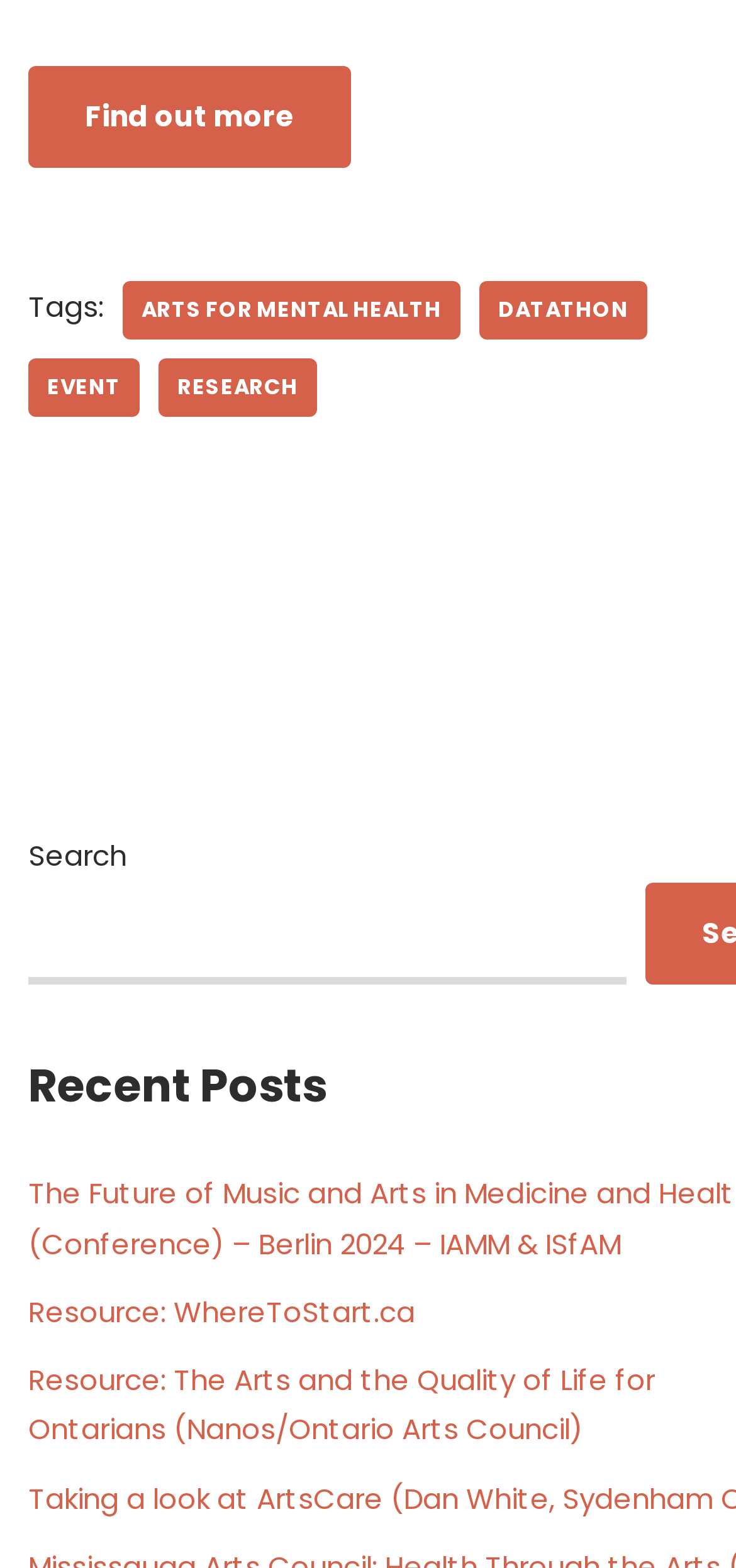What is the second link related to?
Please provide a single word or phrase as your answer based on the screenshot.

Research